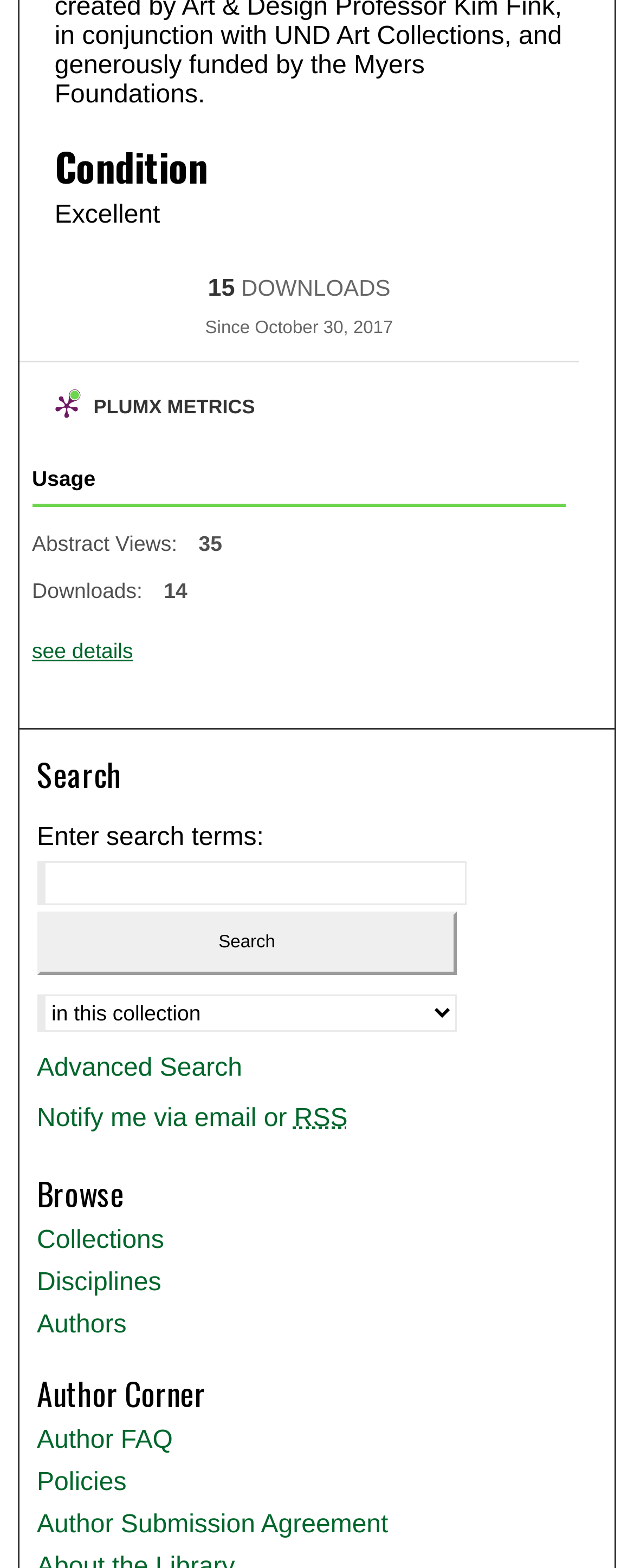Identify the bounding box coordinates of the HTML element based on this description: "About the Library".

[0.058, 0.932, 0.942, 0.95]